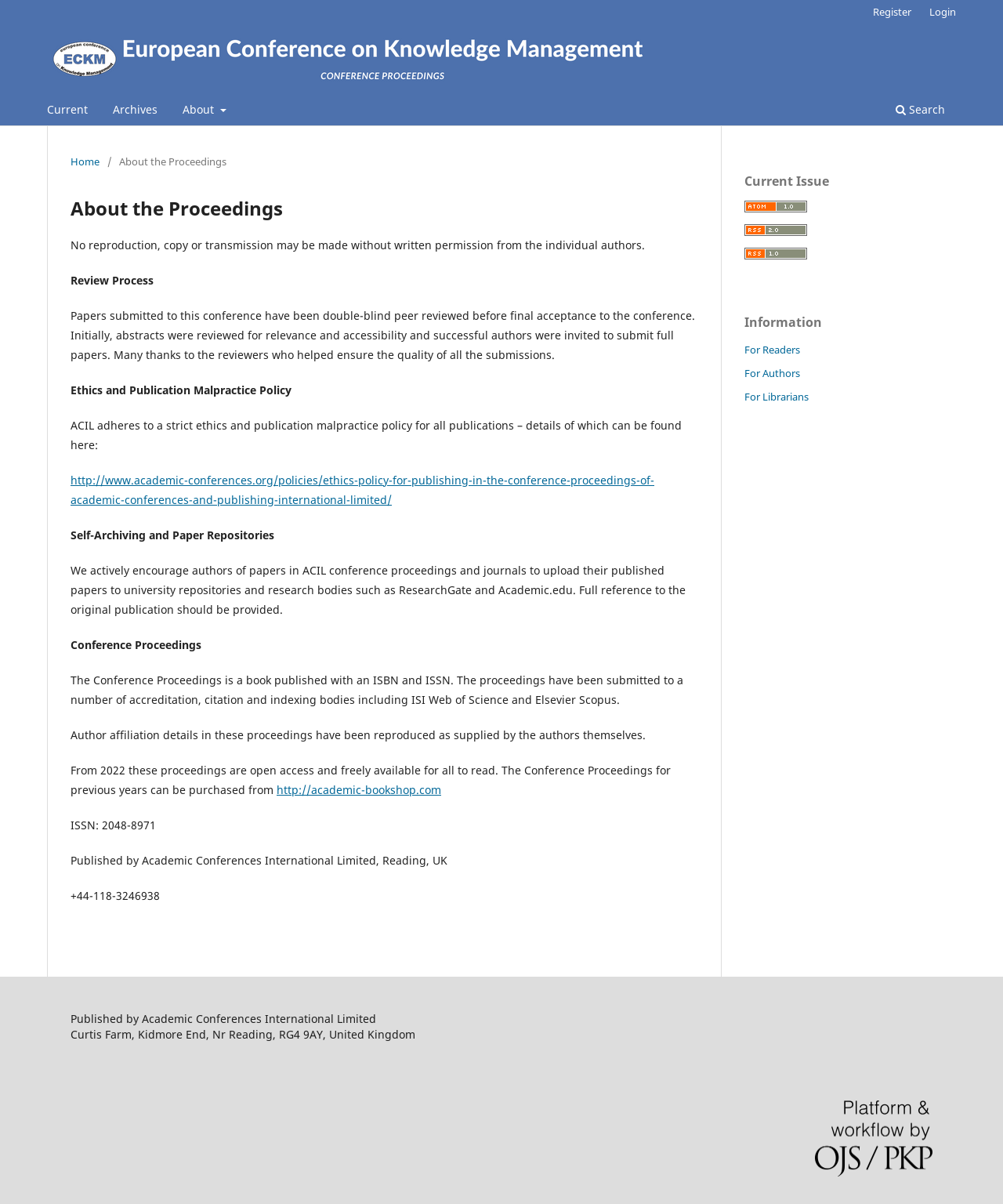Using the given element description, provide the bounding box coordinates (top-left x, top-left y, bottom-right x, bottom-right y) for the corresponding UI element in the screenshot: http://academic-bookshop.com

[0.276, 0.65, 0.44, 0.662]